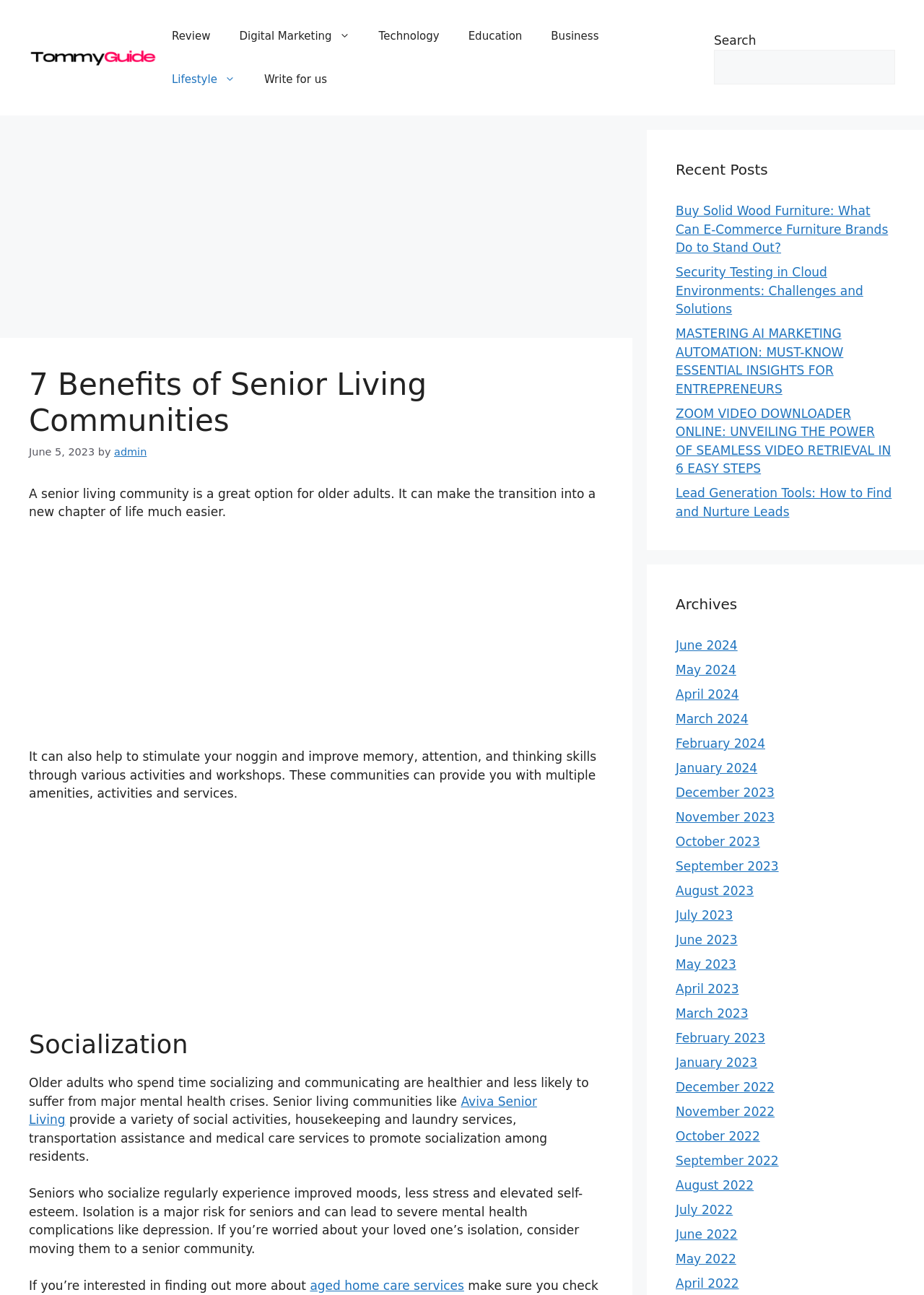Locate the heading on the webpage and return its text.

7 Benefits of Senior Living Communities